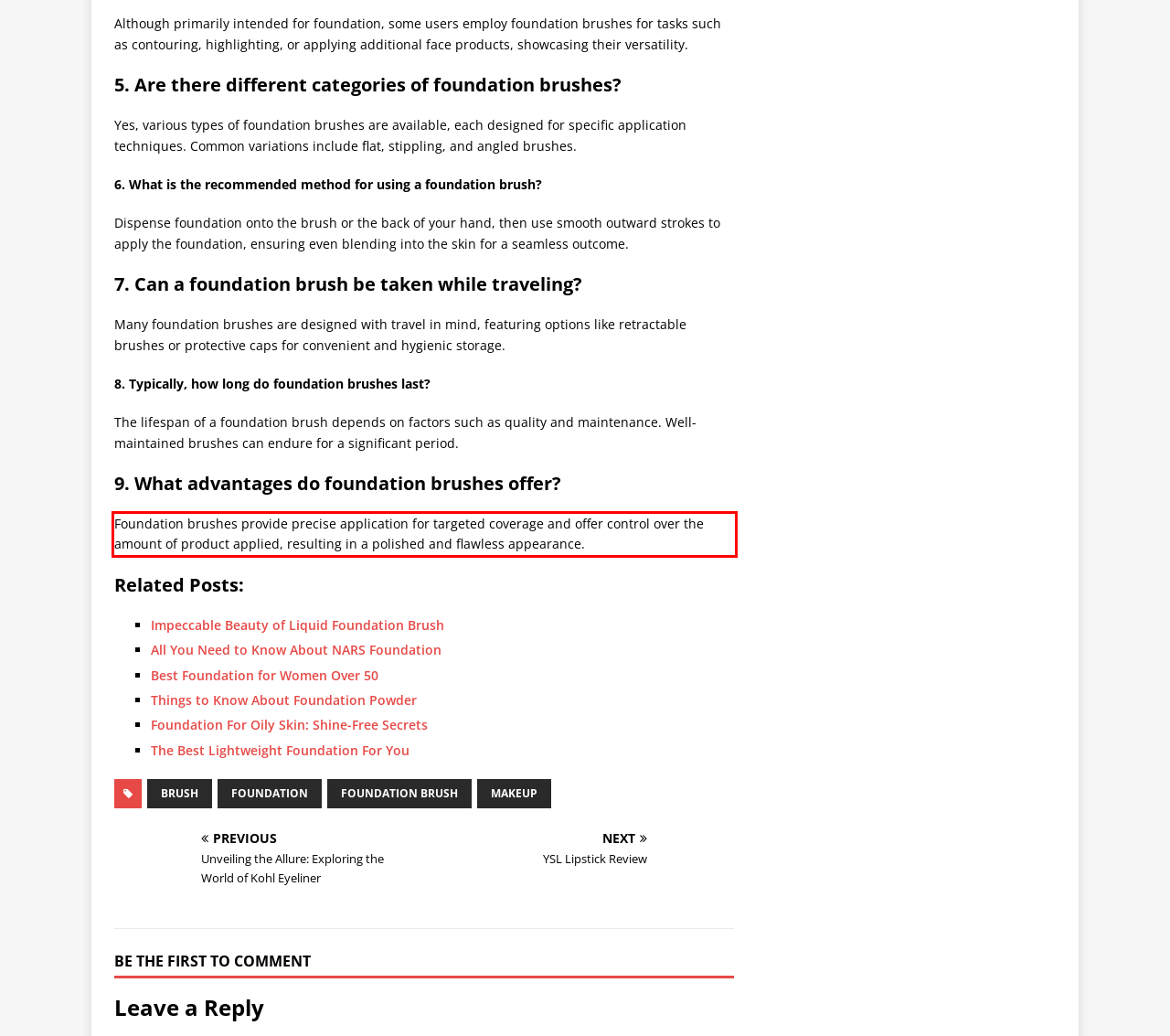You are presented with a webpage screenshot featuring a red bounding box. Perform OCR on the text inside the red bounding box and extract the content.

Foundation brushes provide precise application for targeted coverage and offer control over the amount of product applied, resulting in a polished and flawless appearance.